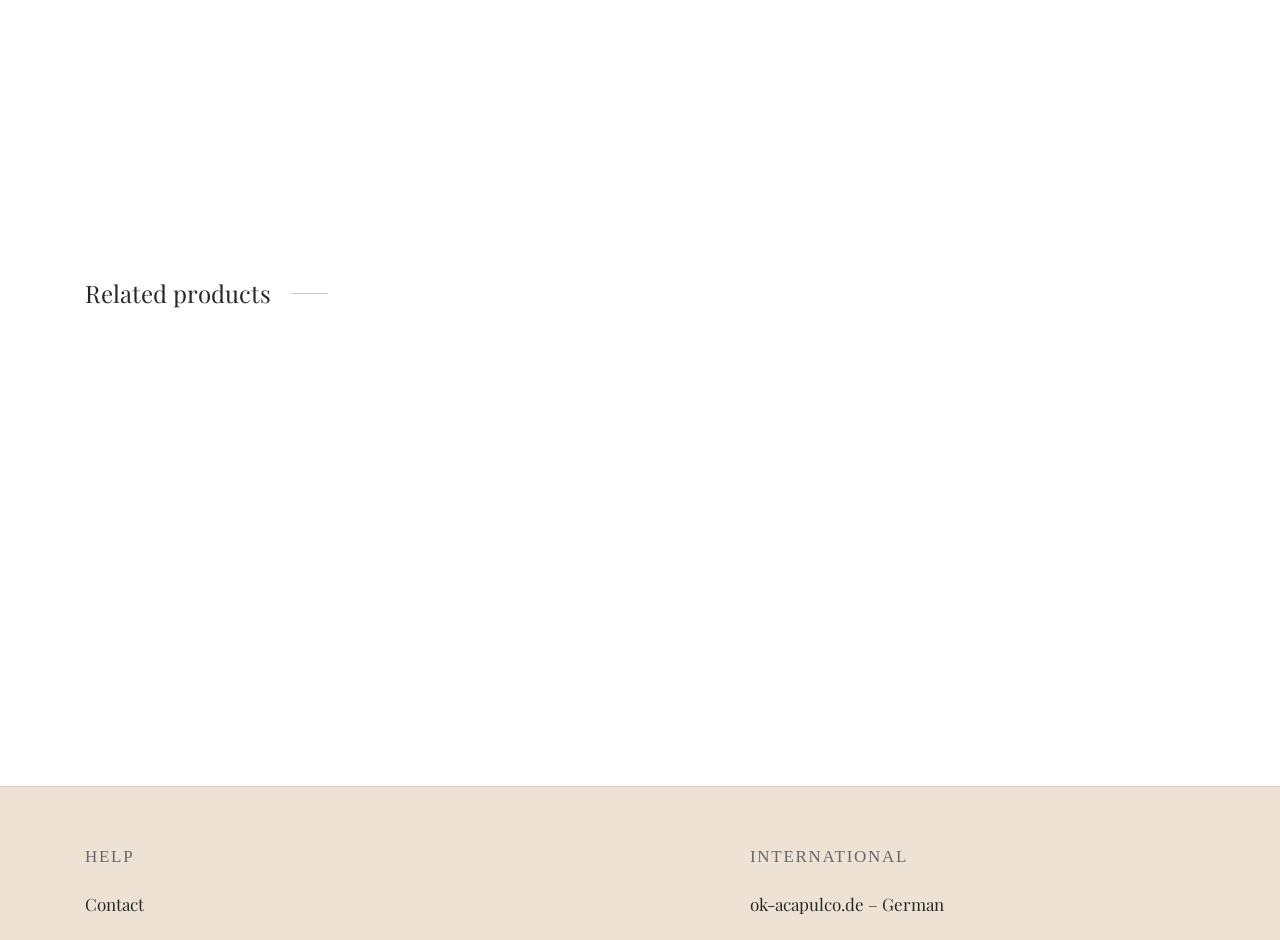Please identify the bounding box coordinates of the element on the webpage that should be clicked to follow this instruction: "Choose a color for 'OAS Table'". The bounding box coordinates should be given as four float numbers between 0 and 1, formatted as [left, top, right, bottom].

[0.066, 0.169, 0.107, 0.201]